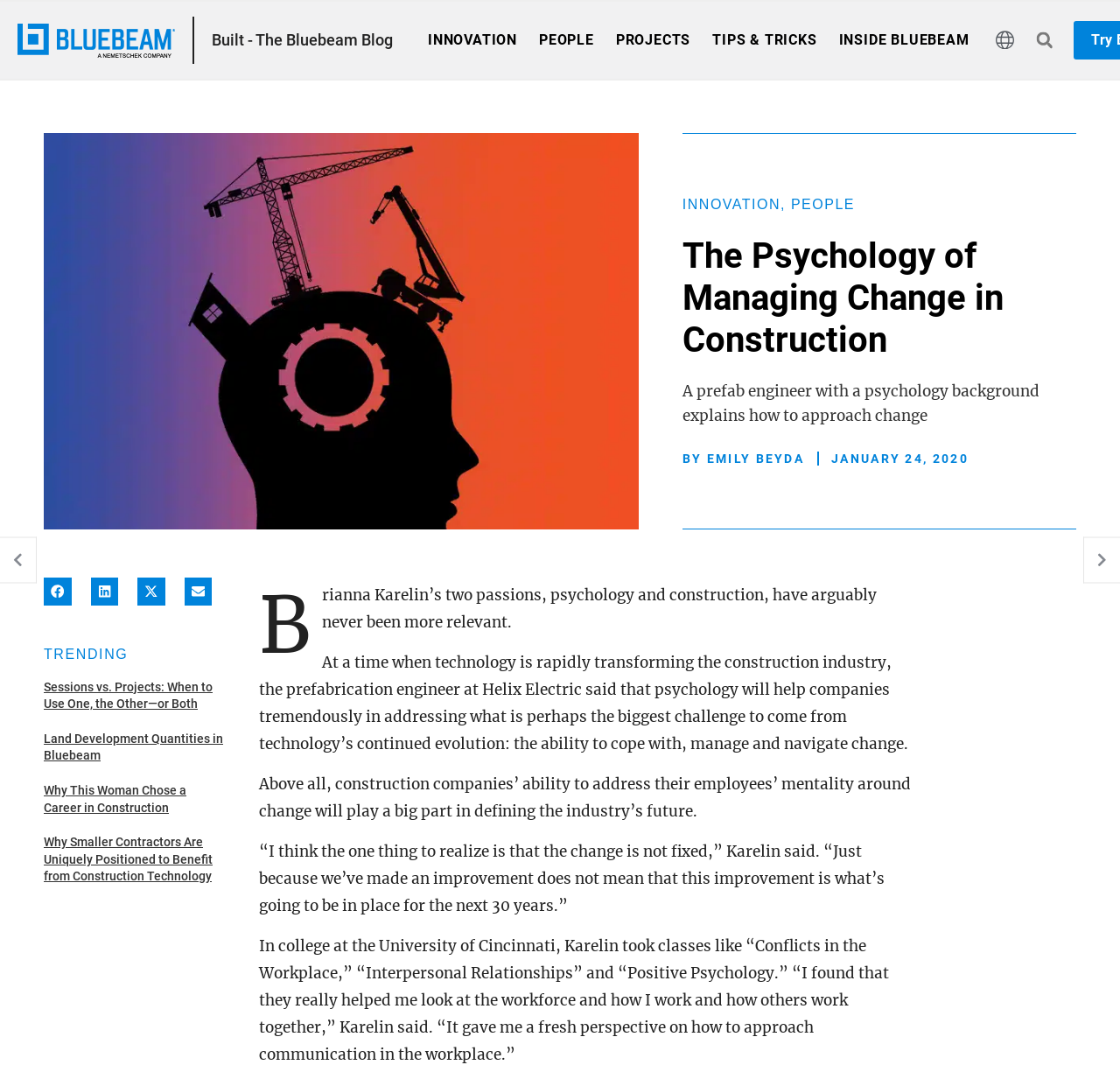Write a detailed summary of the webpage, including text, images, and layout.

This webpage is about the psychology of managing change in construction, specifically featuring an article by Emily Beyda. At the top, there are several links to different categories, including "INNOVATION", "PEOPLE", "PROJECTS", "TIPS & TRICKS", and "INSIDE BLUEBEAM". A search bar is located at the top right corner, accompanied by a menu toggle button.

Below the top navigation, the article's title "The Psychology of Managing Change in Construction" is prominently displayed, followed by a brief summary "A prefab engineer with a psychology background explains how to approach change". The author's name, Emily Beyda, is mentioned, along with the publication date, January 24, 2020.

On the left side, there are social media sharing buttons for Facebook, LinkedIn, Twitter, and email. Below these buttons, there is a section titled "TRENDING" featuring four articles with headings and links to each article.

The main content of the article is divided into several paragraphs, discussing the importance of psychology in addressing change in the construction industry. The article quotes Brianna Karelin, a prefab engineer, who shares her insights on how psychology can help companies navigate change. The paragraphs are separated by whitespace, making it easy to read.

At the bottom of the page, there are two links to unknown destinations, one on the left and one on the right.